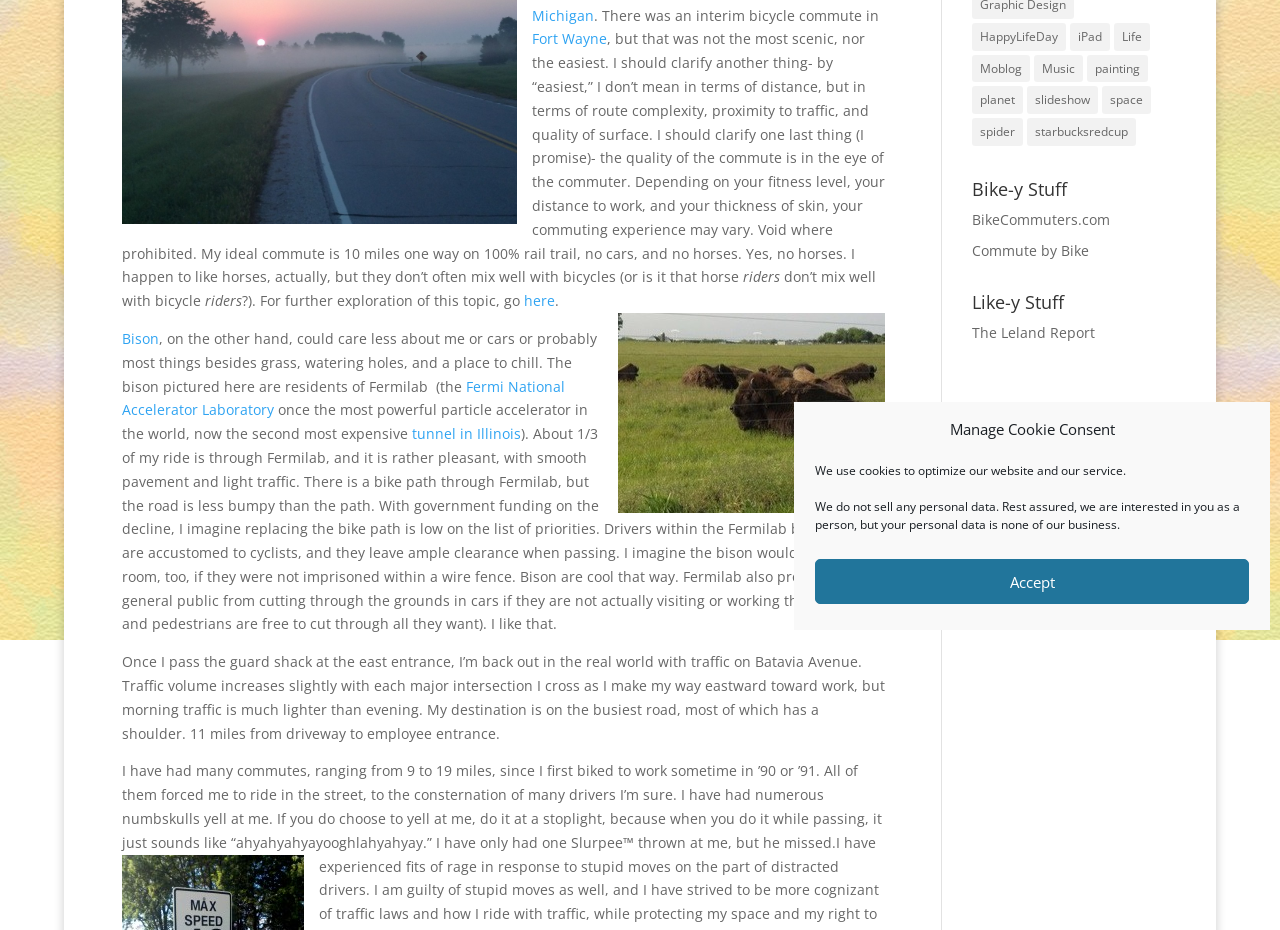From the screenshot, find the bounding box of the UI element matching this description: "Process". Supply the bounding box coordinates in the form [left, top, right, bottom], each a float between 0 and 1.

None